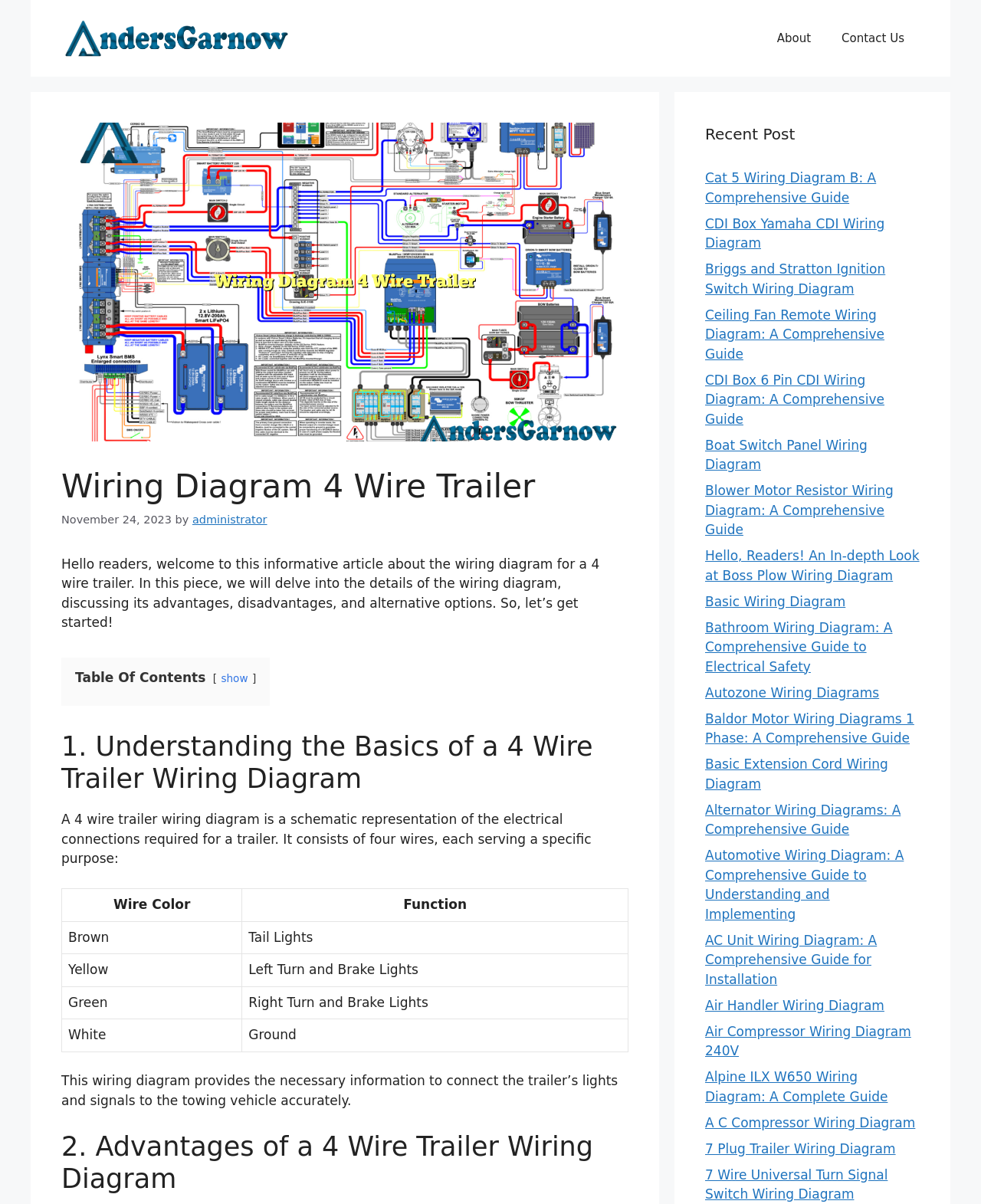Convey a detailed summary of the webpage, mentioning all key elements.

This webpage is about a wiring diagram for a 4-wire trailer. At the top, there is a banner with the site's name, "AndersGarnow", accompanied by a logo image. Below the banner, there is a navigation menu with links to "About" and "Contact Us". 

On the left side of the page, there is a large image related to the wiring diagram. Above the image, there is a header section with the title "Wiring Diagram 4 Wire Trailer" and a timestamp indicating the article was published on November 24, 2023. The author's name, "administrator", is also mentioned.

The main content of the page is divided into sections, starting with an introduction that welcomes readers and provides an overview of the article's content. Below the introduction, there is a table of contents with a link to show the contents.

The first section is titled "1. Understanding the Basics of a 4 Wire Trailer Wiring Diagram" and provides a detailed explanation of the wiring diagram, including a table that lists the wire colors and their functions.

The rest of the page is organized into sections, each with a heading and descriptive text. The sections cover topics such as the advantages of a 4-wire trailer wiring diagram and provide additional information about the wiring diagram.

On the right side of the page, there is a section titled "Recent Post" that lists multiple links to other articles related to wiring diagrams, including topics such as Cat 5 wiring, CDI box Yamaha, and ceiling fan remote wiring diagrams.